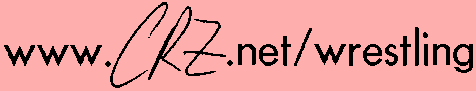Generate a complete and detailed caption for the image.

The image features a stylized text logo representing the website "www.CRZ.net/wrestling." The design emphasizes a playful and dynamic approach with its handwritten font and vibrant pink background. This graphical element likely serves as a navigational cue for visitors to access wrestling-related content, including news, results, and commentary. Positioned at the top of the page, it indicates the focus on wrestling culture, drawing attention to the site's offerings in that niche.